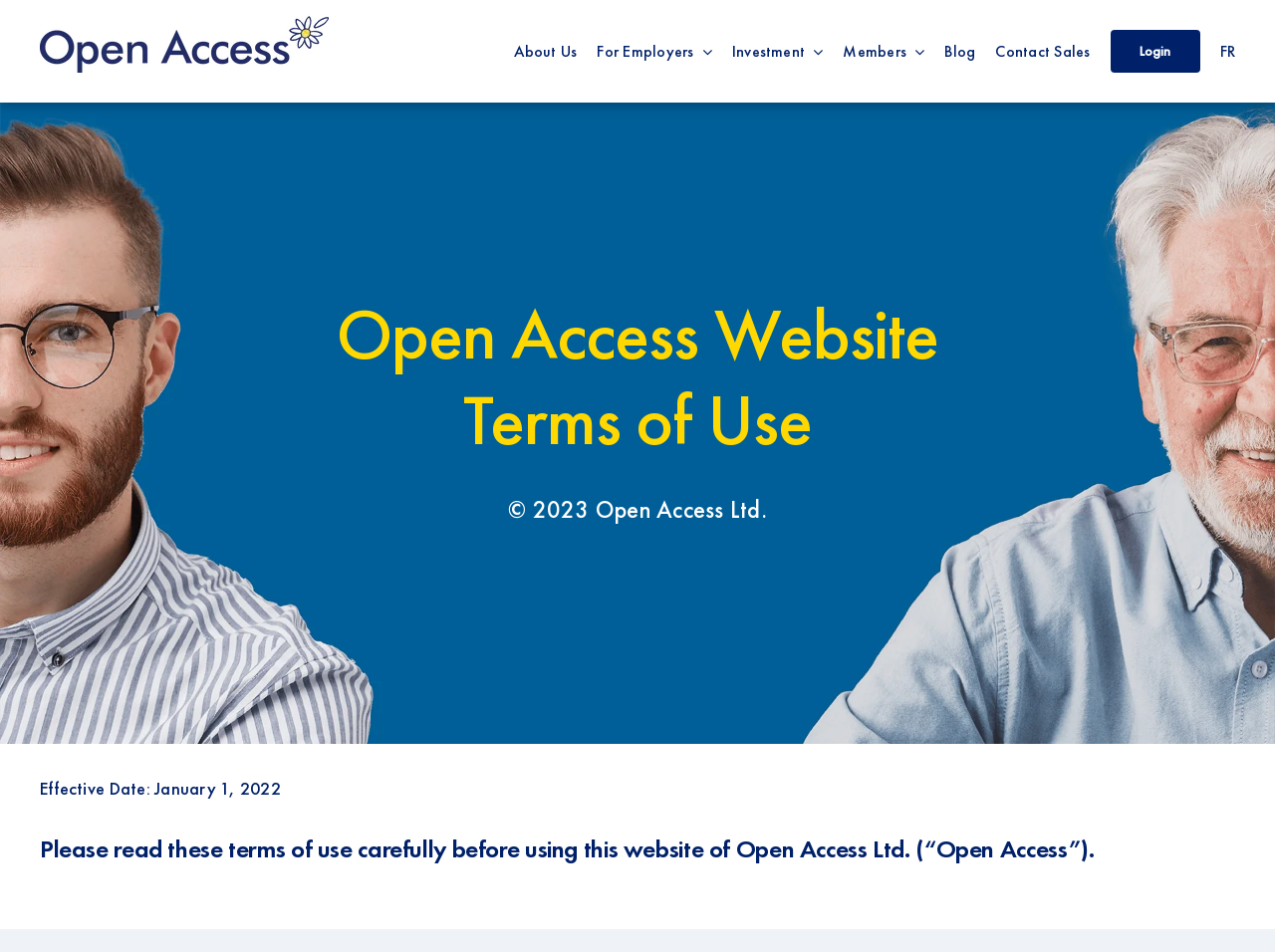Given the description alt="MBD Books", predict the bounding box coordinates of the UI element. Ensure the coordinates are in the format (top-left x, top-left y, bottom-right x, bottom-right y) and all values are between 0 and 1.

None